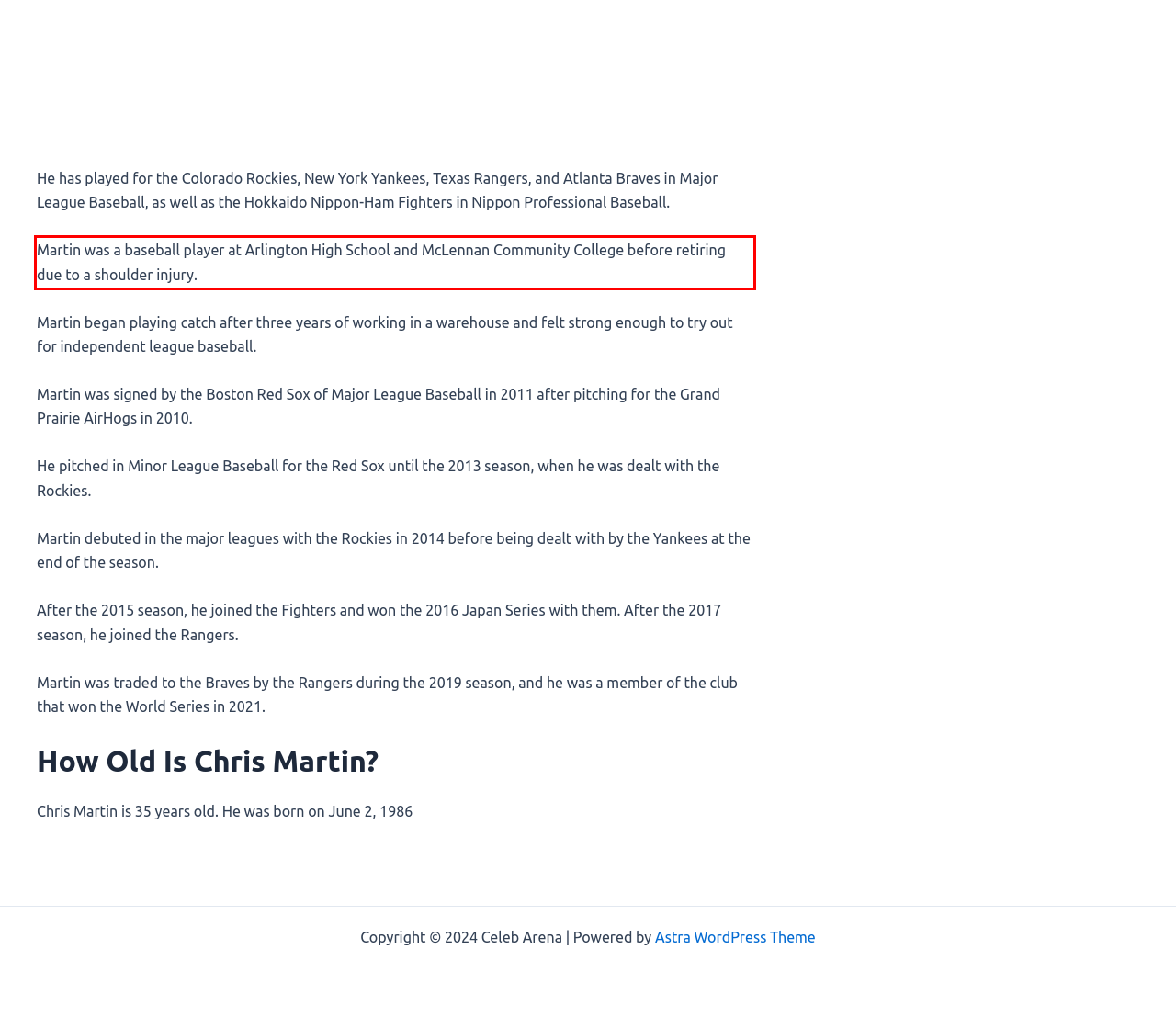Please recognize and transcribe the text located inside the red bounding box in the webpage image.

Martin was a baseball player at Arlington High School and McLennan Community College before retiring due to a shoulder injury.